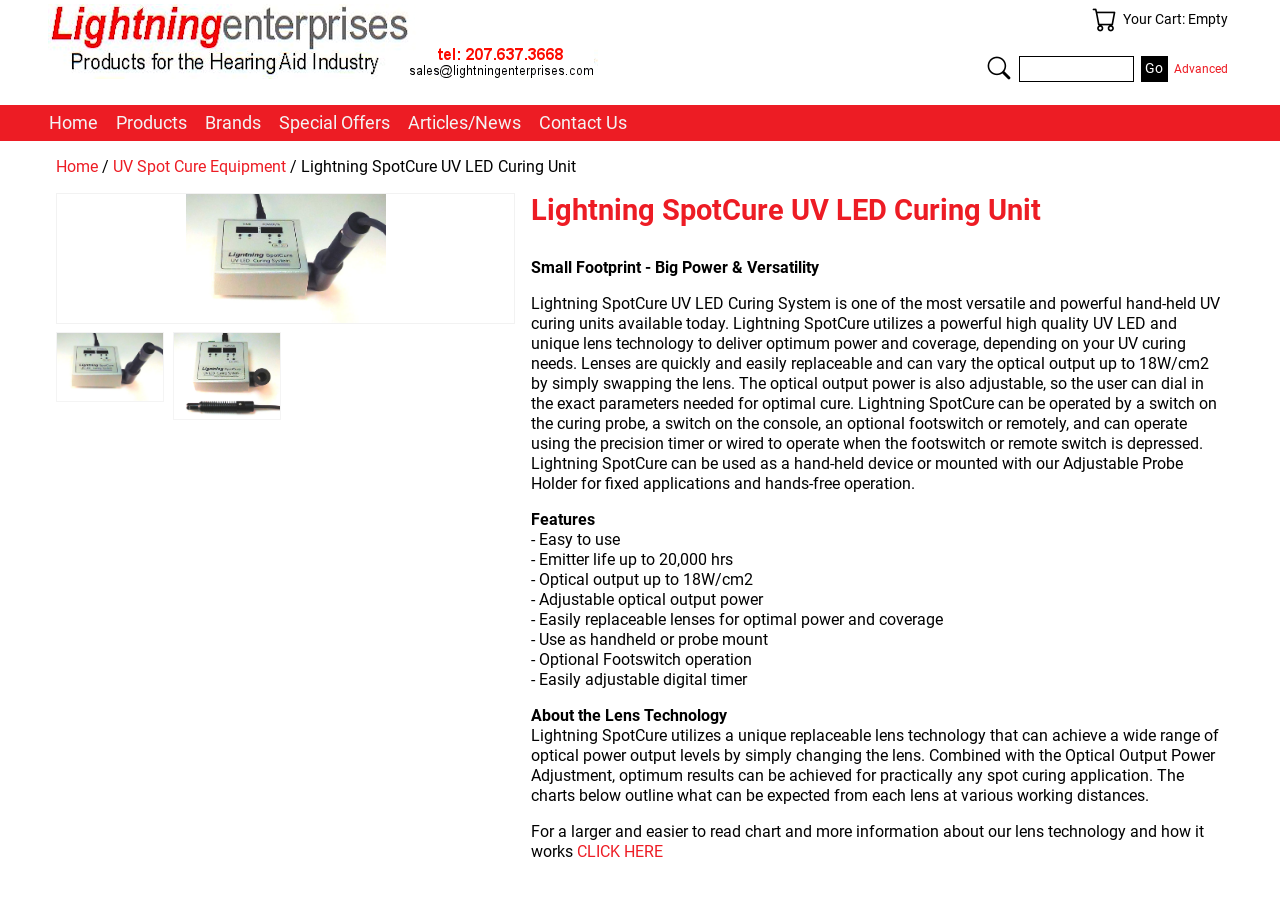Please answer the following query using a single word or phrase: 
What is the maximum optical output power of the product?

18W/cm2